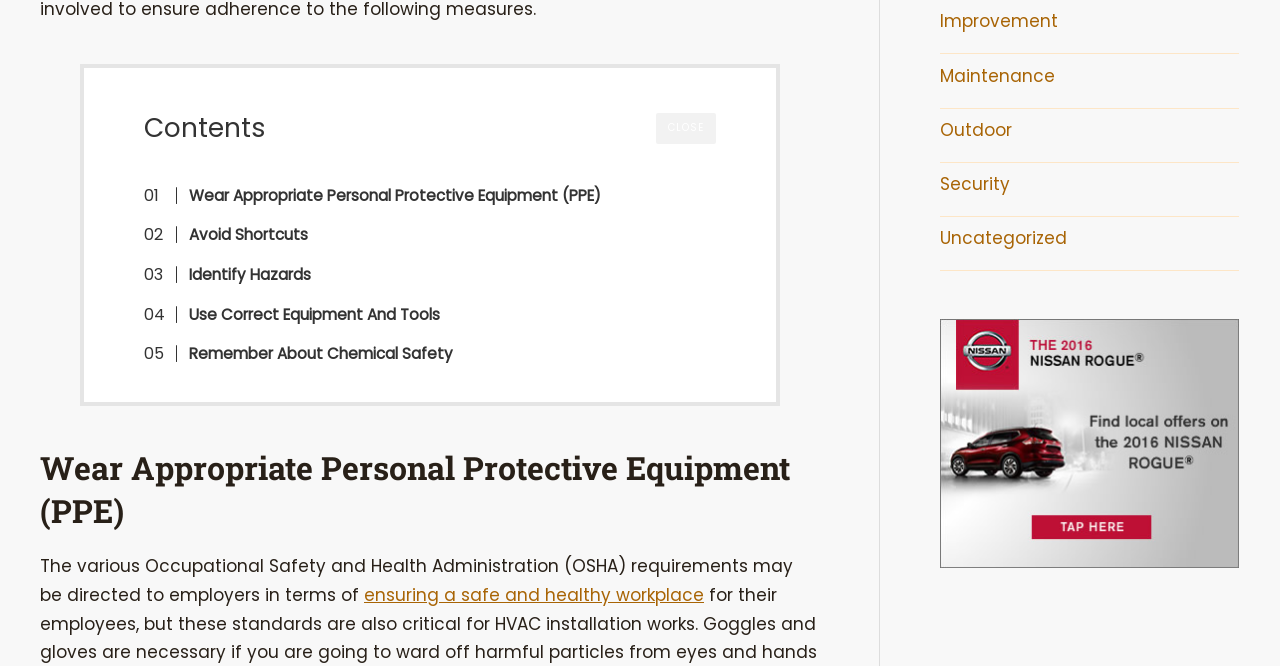Give a one-word or short phrase answer to this question: 
What is the topic of the main content?

Occupational Safety